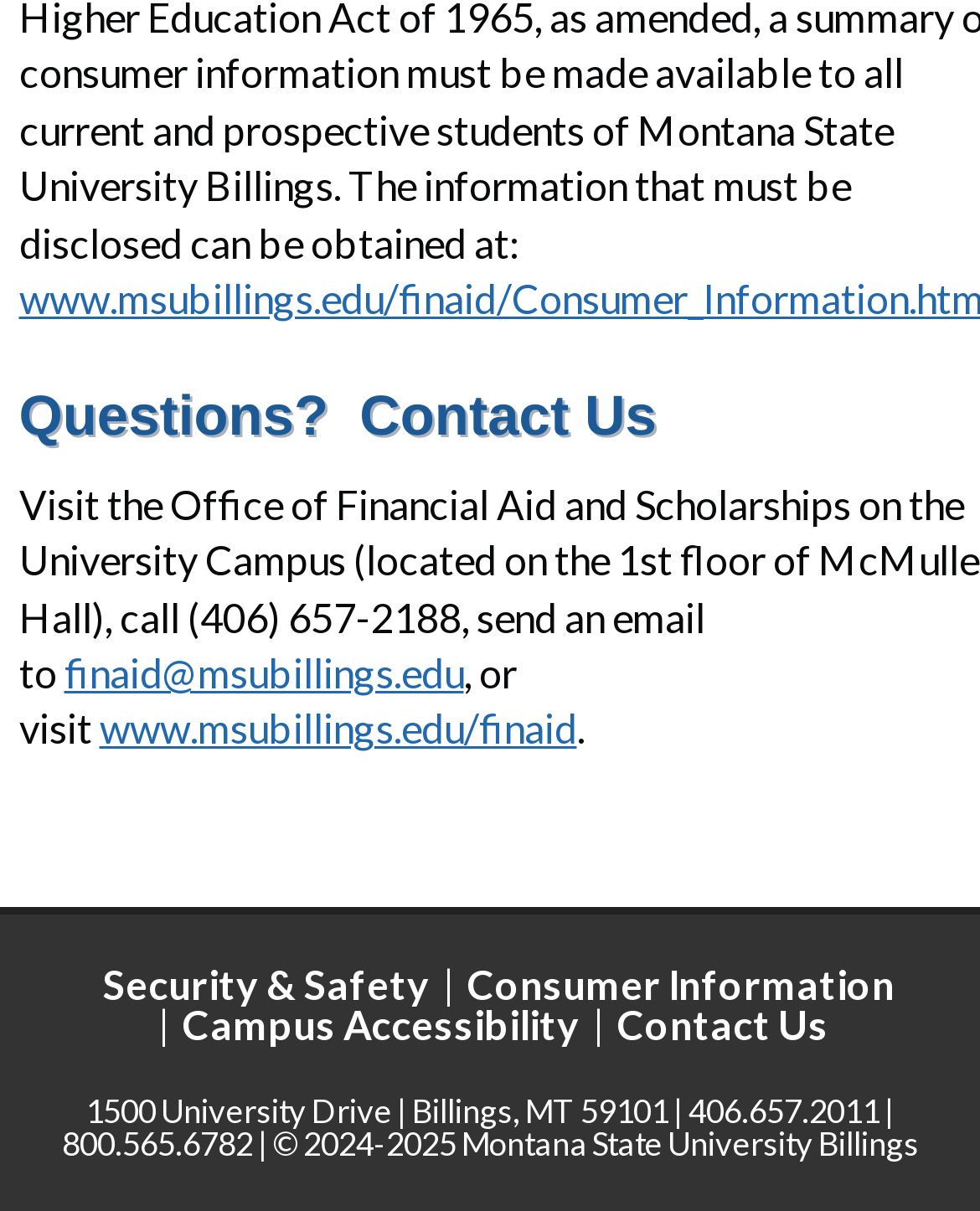What is the phone number of Montana State University Billings?
Offer a detailed and exhaustive answer to the question.

The phone number can be found at the bottom of the webpage, in the section that contains the university's address and contact information, with bounding box coordinates [0.063, 0.901, 0.937, 0.96].